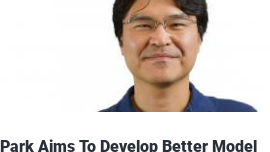What grant did Park receive?
Using the image as a reference, answer the question in detail.

According to the caption, the text accompanying the image mentions that Park received the Heart Association Career Development Grant, which supports his research ambitions.